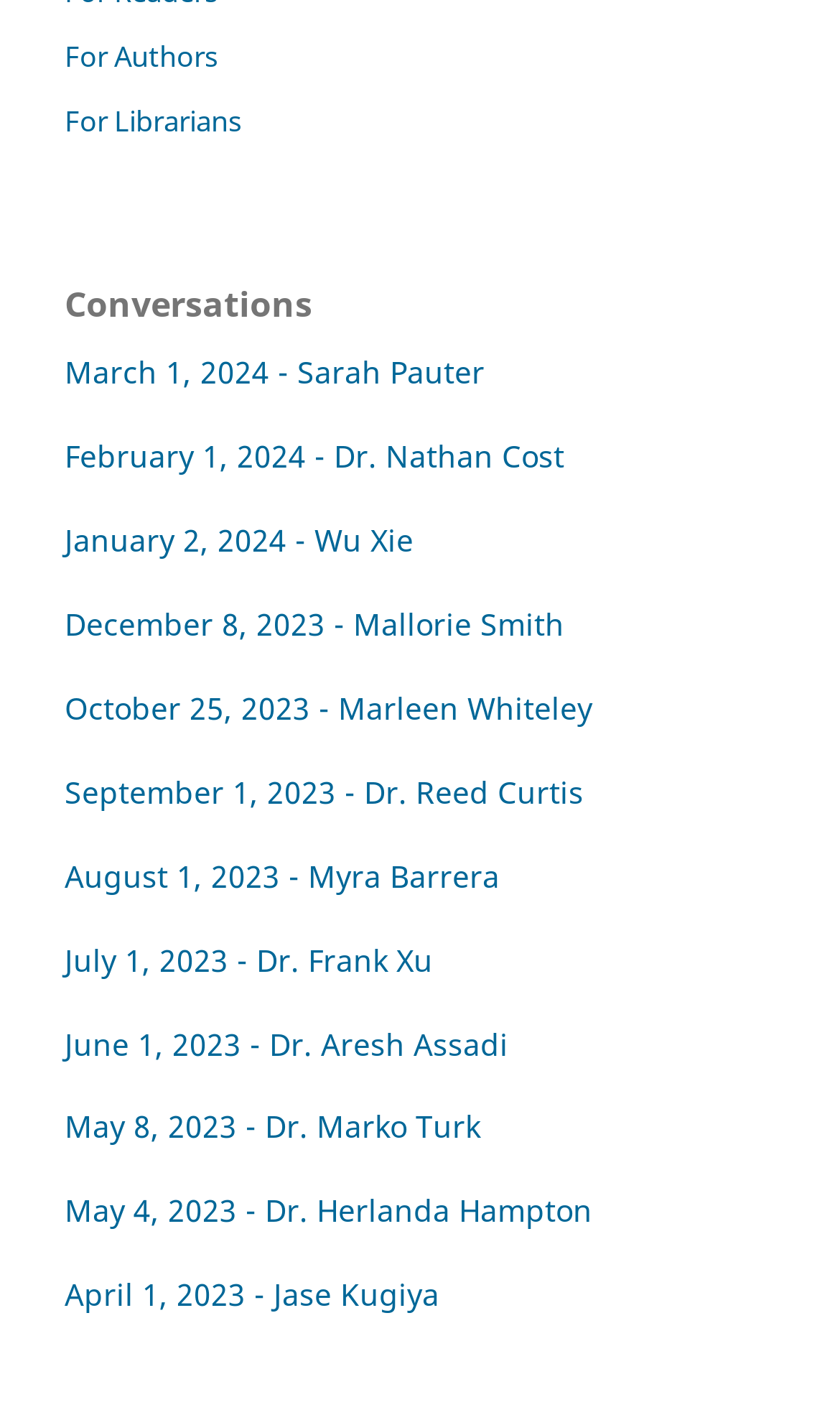How many conversations are listed on the webpage?
Based on the image, answer the question with as much detail as possible.

By counting the number of links listed under the 'Conversations' heading, we can determine that there are 15 conversations listed on the webpage, each with a name and date.